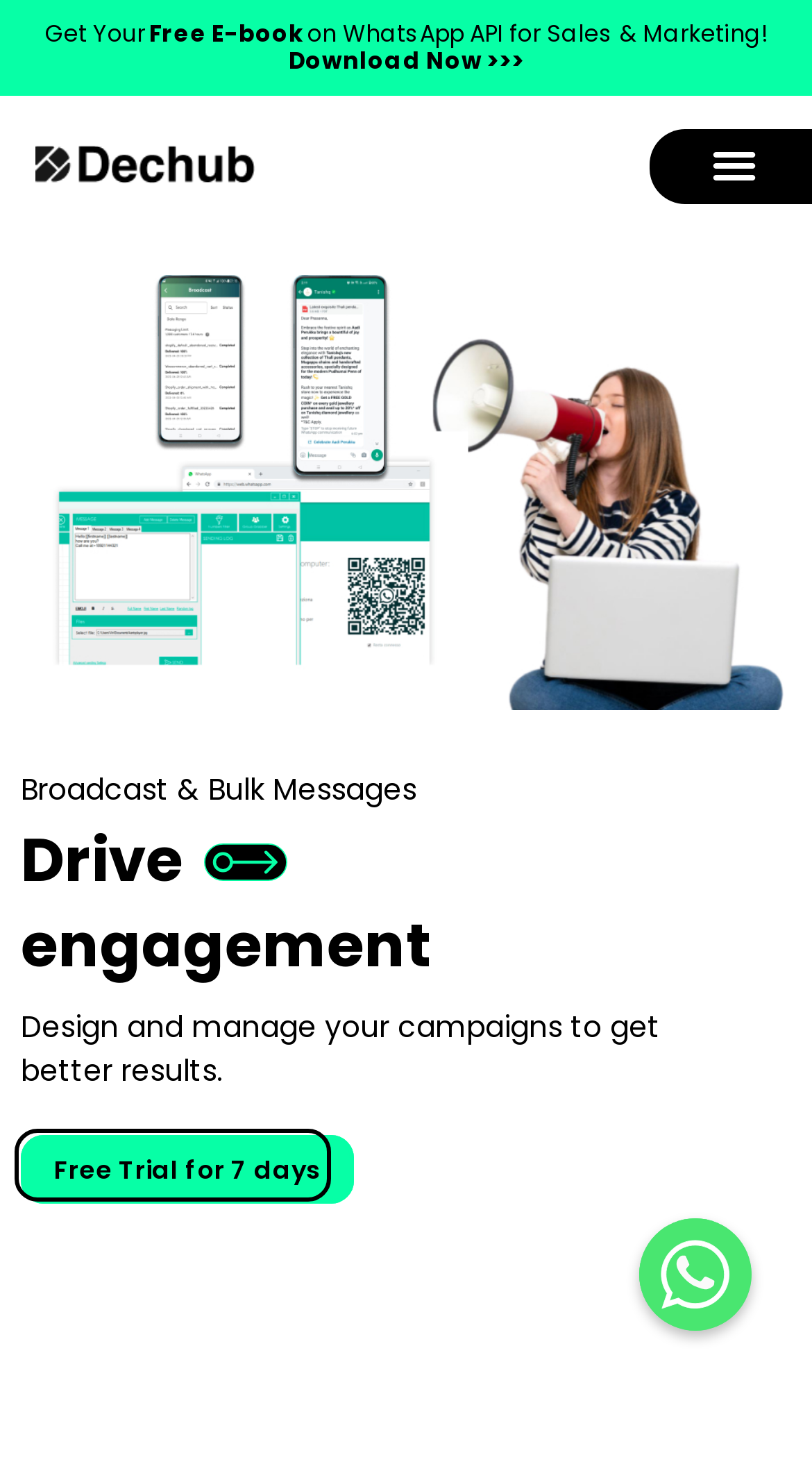What is the image on the bottom-right?
Please provide a single word or phrase based on the screenshot.

Whatsapp